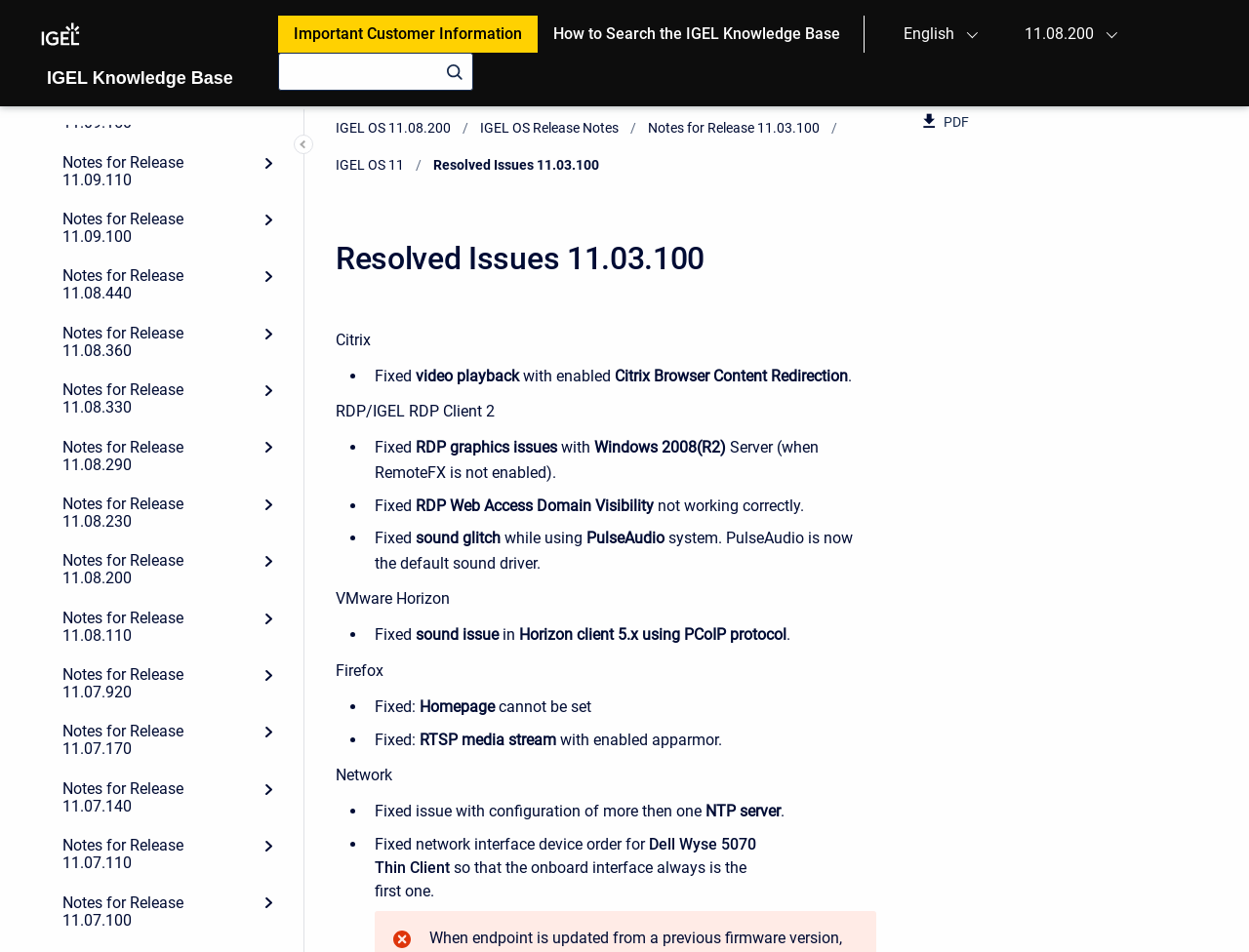Find and generate the main title of the webpage.

Resolved Issues 11.03.100